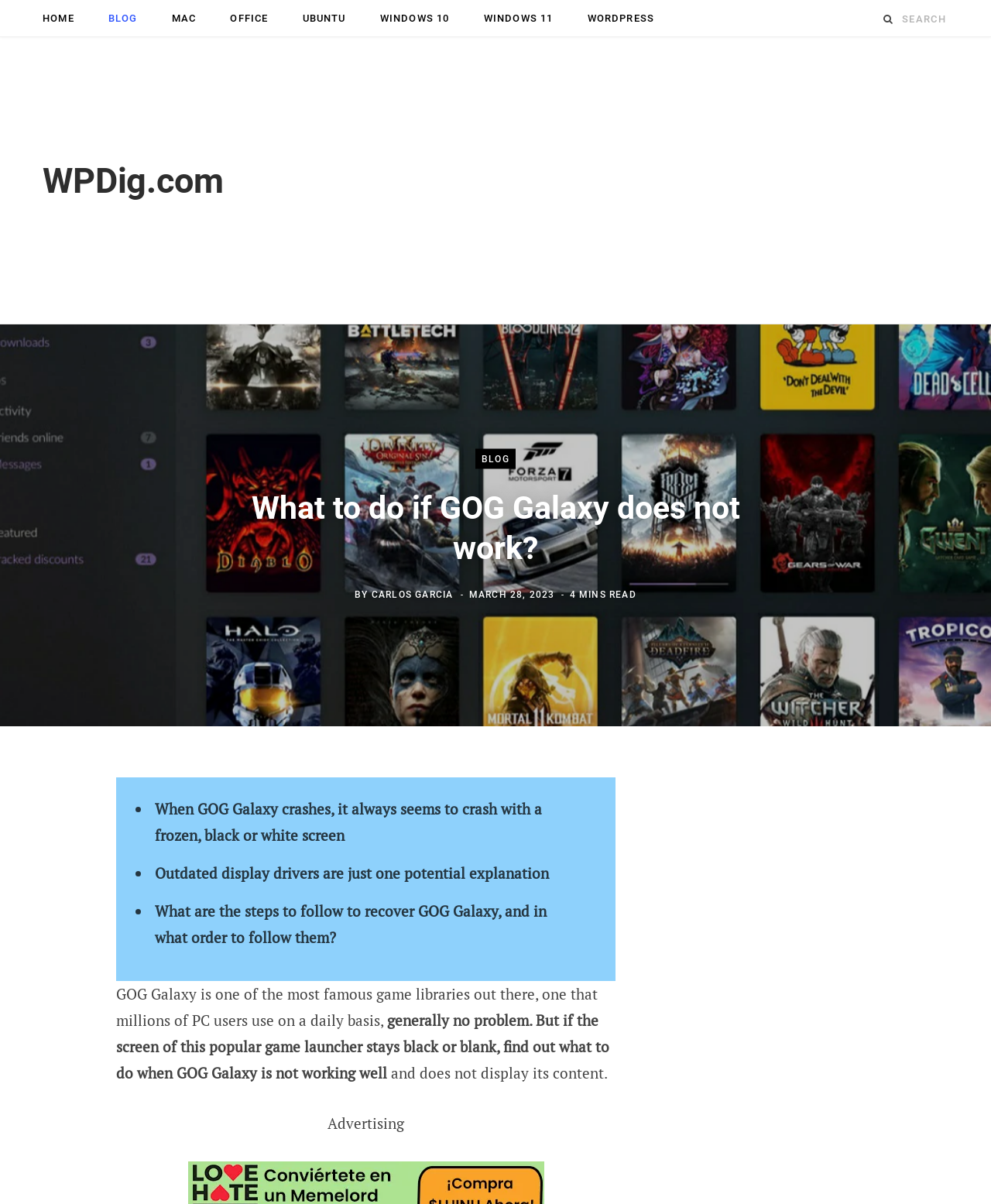Please specify the bounding box coordinates of the clickable region necessary for completing the following instruction: "Click on the HOME link". The coordinates must consist of four float numbers between 0 and 1, i.e., [left, top, right, bottom].

[0.027, 0.0, 0.09, 0.031]